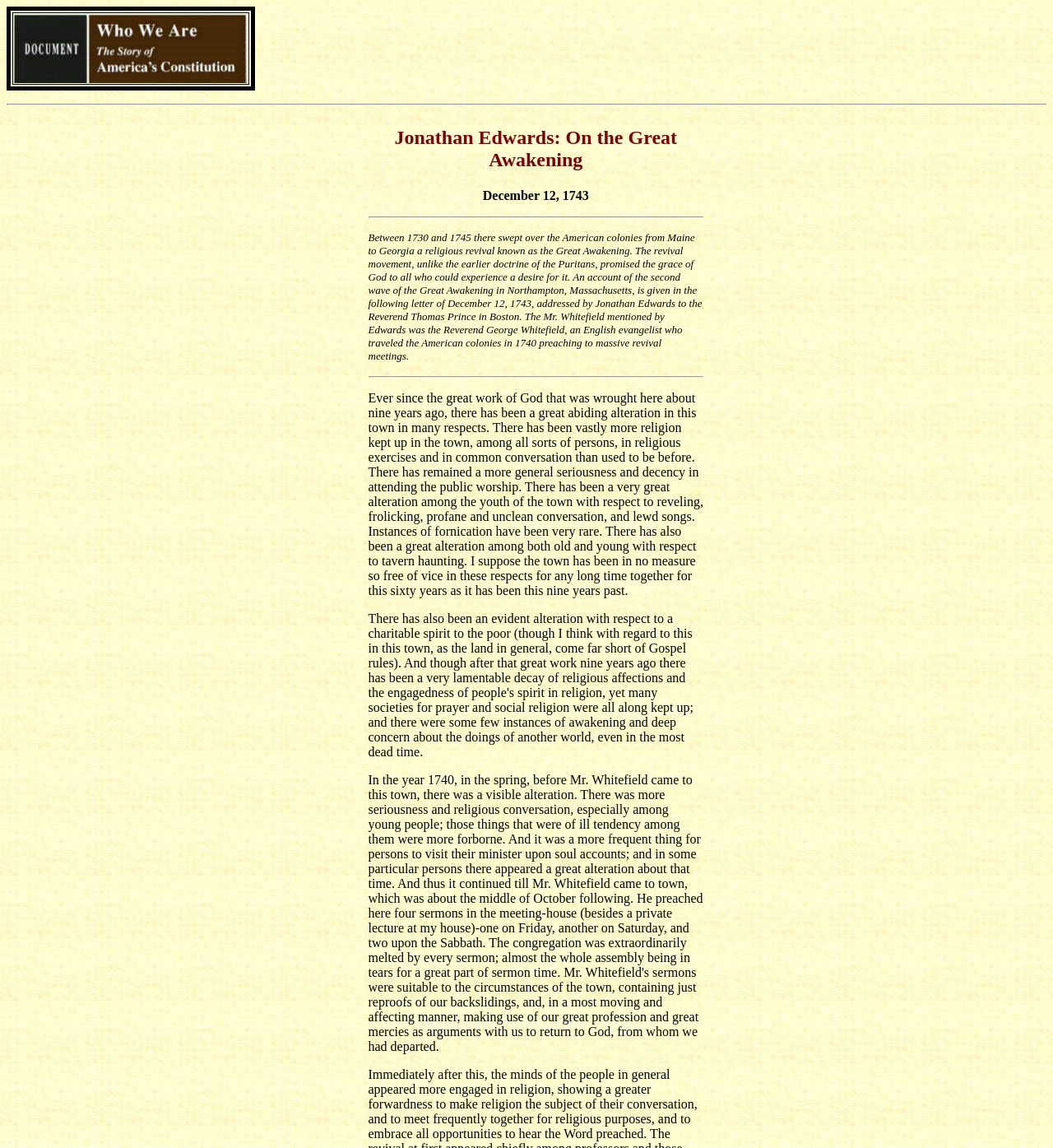Answer the question with a single word or phrase: 
What has been the impact of the Great Awakening on the town?

Positive changes